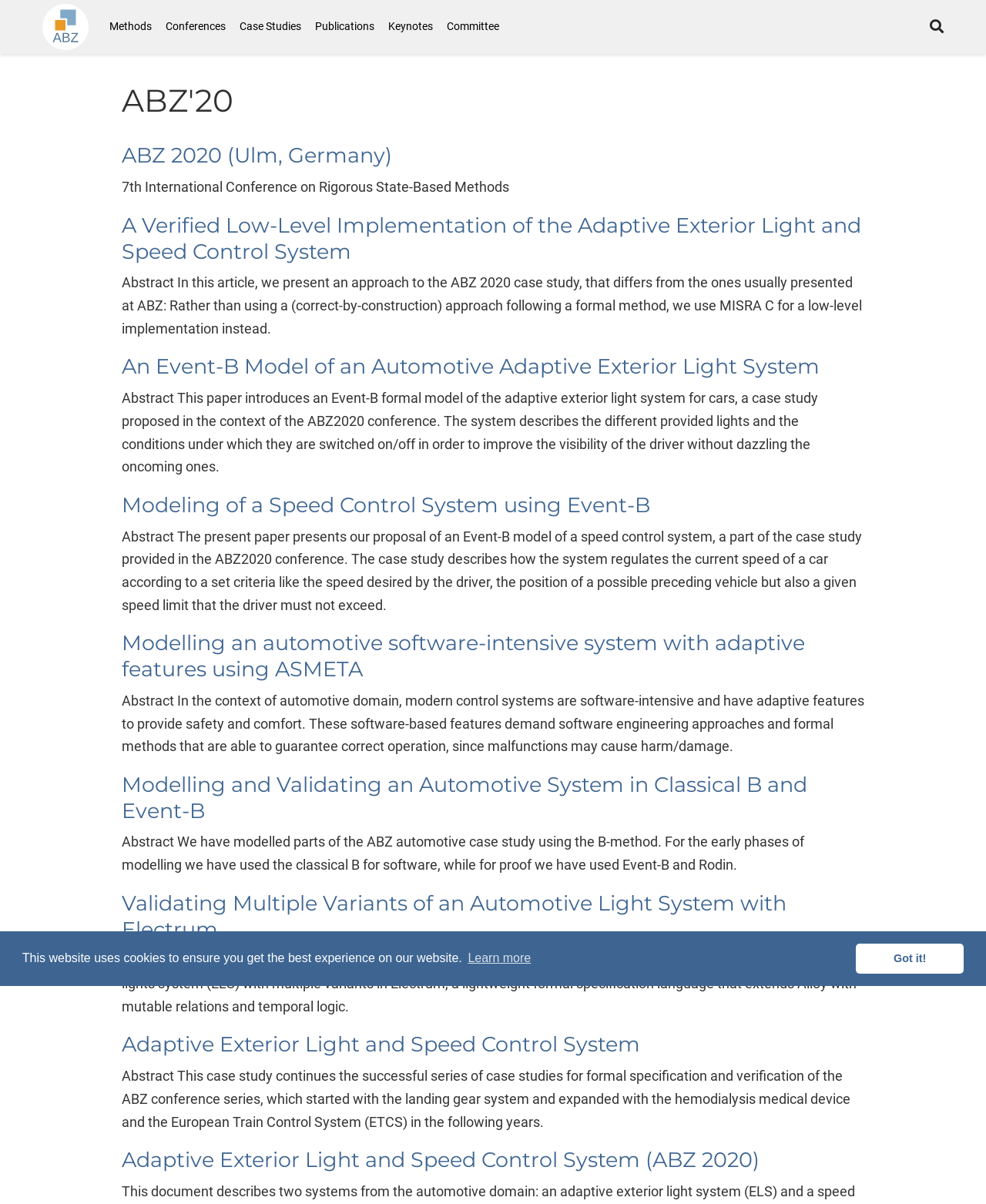Can you give a detailed response to the following question using the information from the image? What is the title of the first paper?

The first paper can be found in the section below the navigation menu, and its title is 'A Verified Low-Level Implementation of the Adaptive Exterior Light and Speed Control System'. This is likely the title of the first paper.